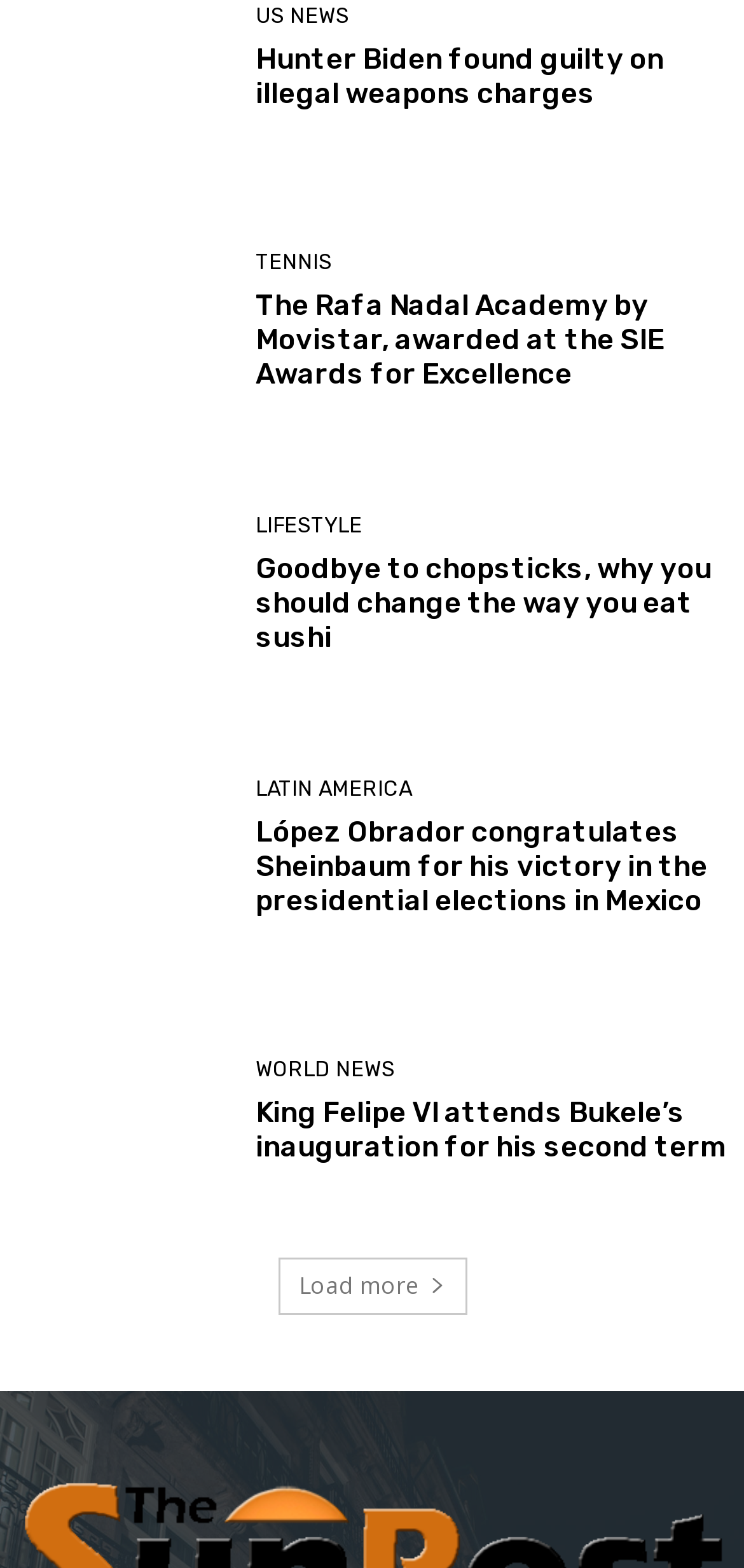Specify the bounding box coordinates of the area to click in order to execute this command: 'Read news about Hunter Biden'. The coordinates should consist of four float numbers ranging from 0 to 1, and should be formatted as [left, top, right, bottom].

[0.344, 0.027, 0.987, 0.07]